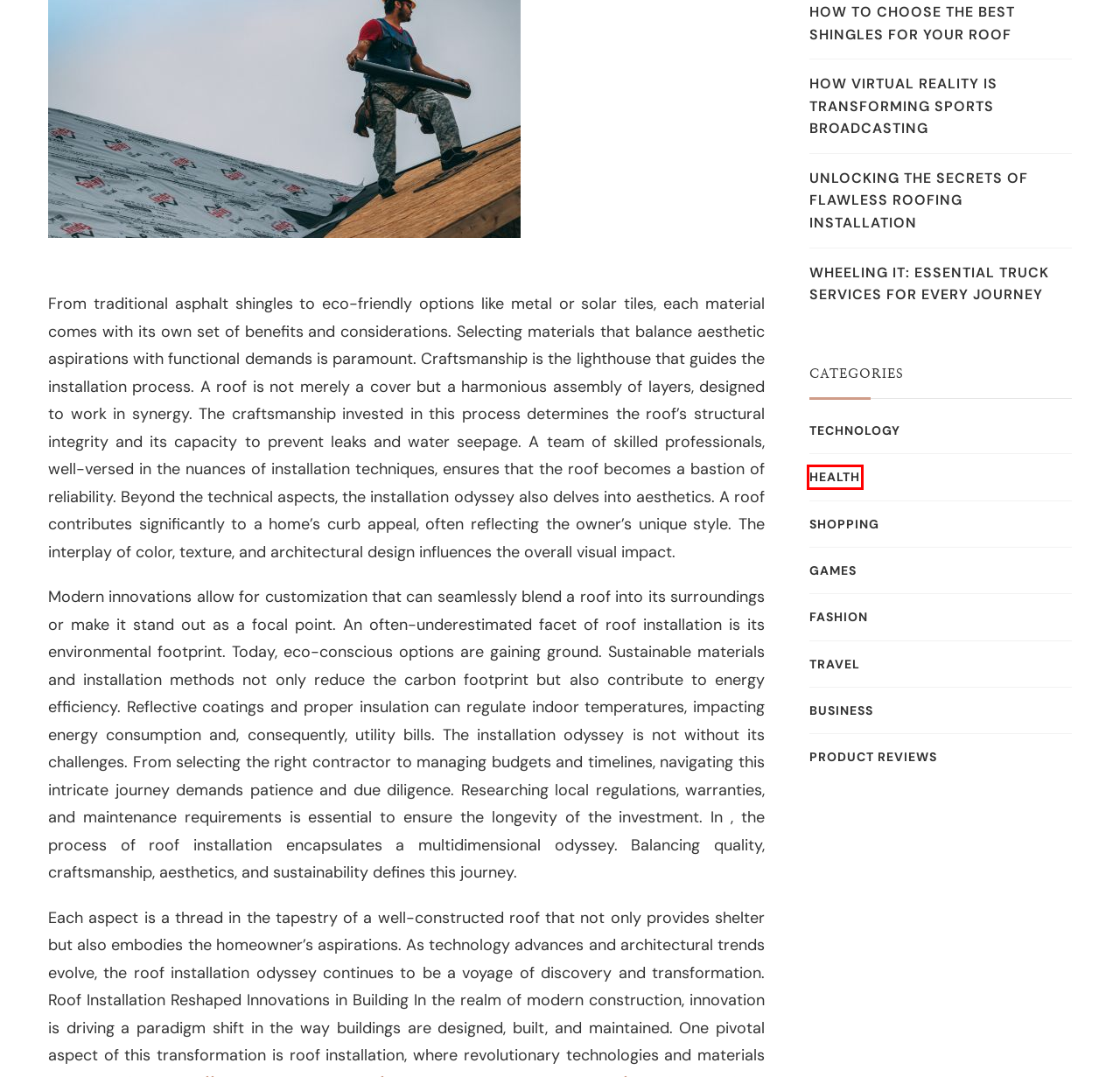Analyze the screenshot of a webpage that features a red rectangle bounding box. Pick the webpage description that best matches the new webpage you would see after clicking on the element within the red bounding box. Here are the candidates:
A. How to Choose the Best Shingles for Your Roof – Operation Jersey Shore Santa
B. HEALTH – Operation Jersey Shore Santa
C. GAMES – Operation Jersey Shore Santa
D. Unlocking the Secrets of Flawless Roofing Installation – Operation Jersey Shore Santa
E. How Virtual Reality is Transforming Sports Broadcasting – Operation Jersey Shore Santa
F. Elevate Your Online Presence with Expert SEO Services – Operation Jersey Shore Santa
G. Wheeling It: Essential Truck Services for Every Journey – Operation Jersey Shore Santa
H. Operation Jersey Shore Santa – Spreading Joy and Holiday Spirit

B